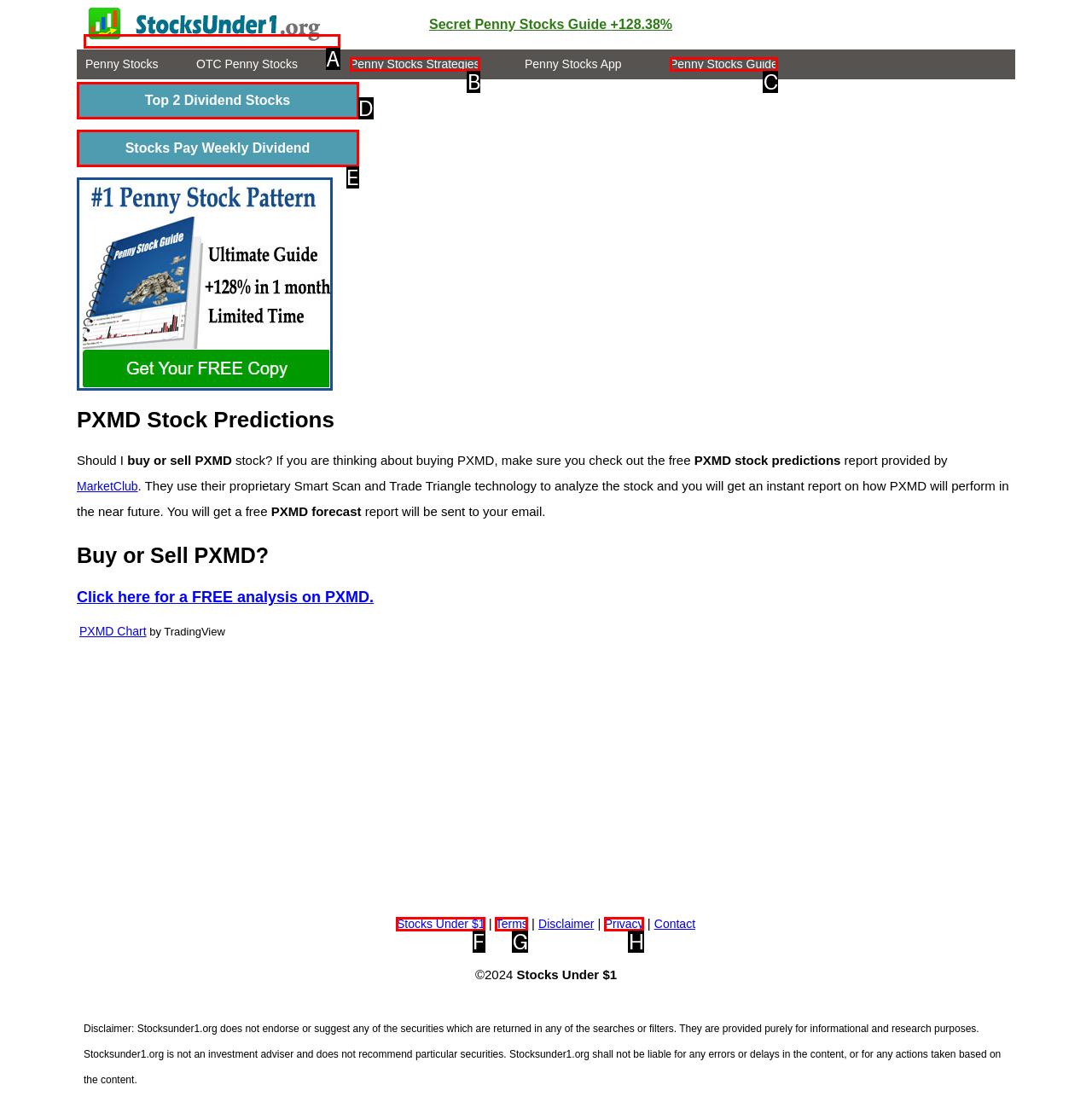From the description: Stocks Pay Weekly Dividend, identify the option that best matches and reply with the letter of that option directly.

E